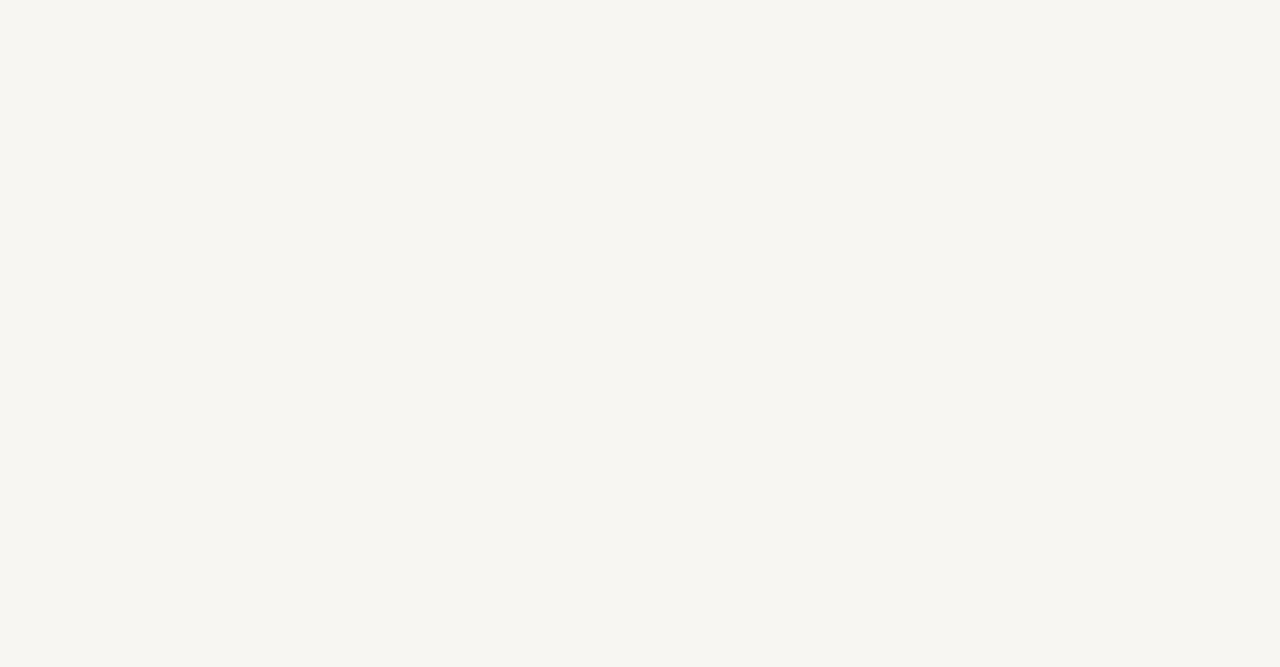Please locate the bounding box coordinates of the element's region that needs to be clicked to follow the instruction: "Visit Why Housing page". The bounding box coordinates should be provided as four float numbers between 0 and 1, i.e., [left, top, right, bottom].

[0.403, 0.278, 0.494, 0.314]